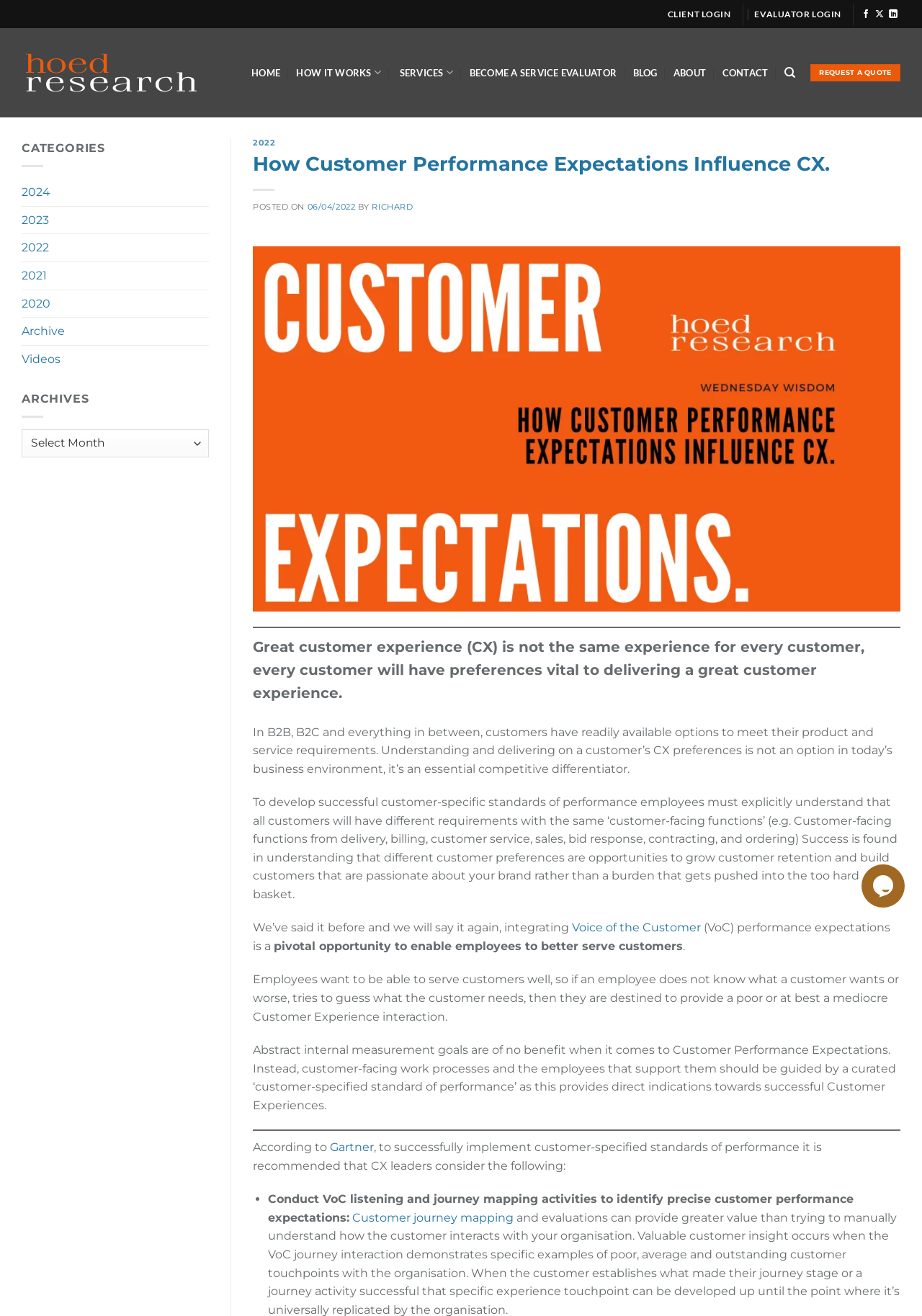Identify the bounding box for the UI element described as: "2020". The coordinates should be four float numbers between 0 and 1, i.e., [left, top, right, bottom].

[0.023, 0.22, 0.055, 0.241]